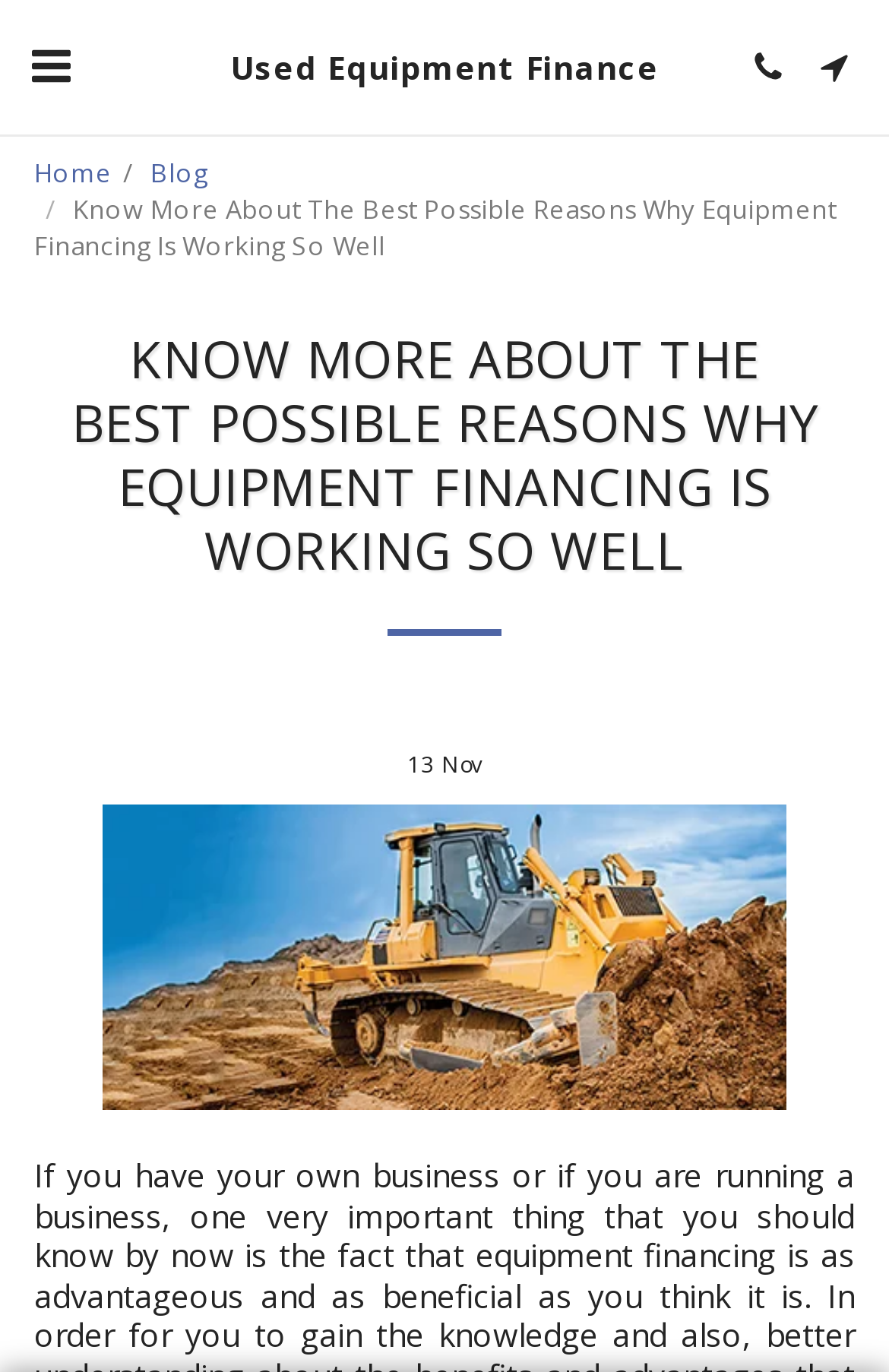Identify the bounding box for the UI element specified in this description: "Used Equipment Finance". The coordinates must be four float numbers between 0 and 1, formatted as [left, top, right, bottom].

[0.221, 0.0, 0.779, 0.098]